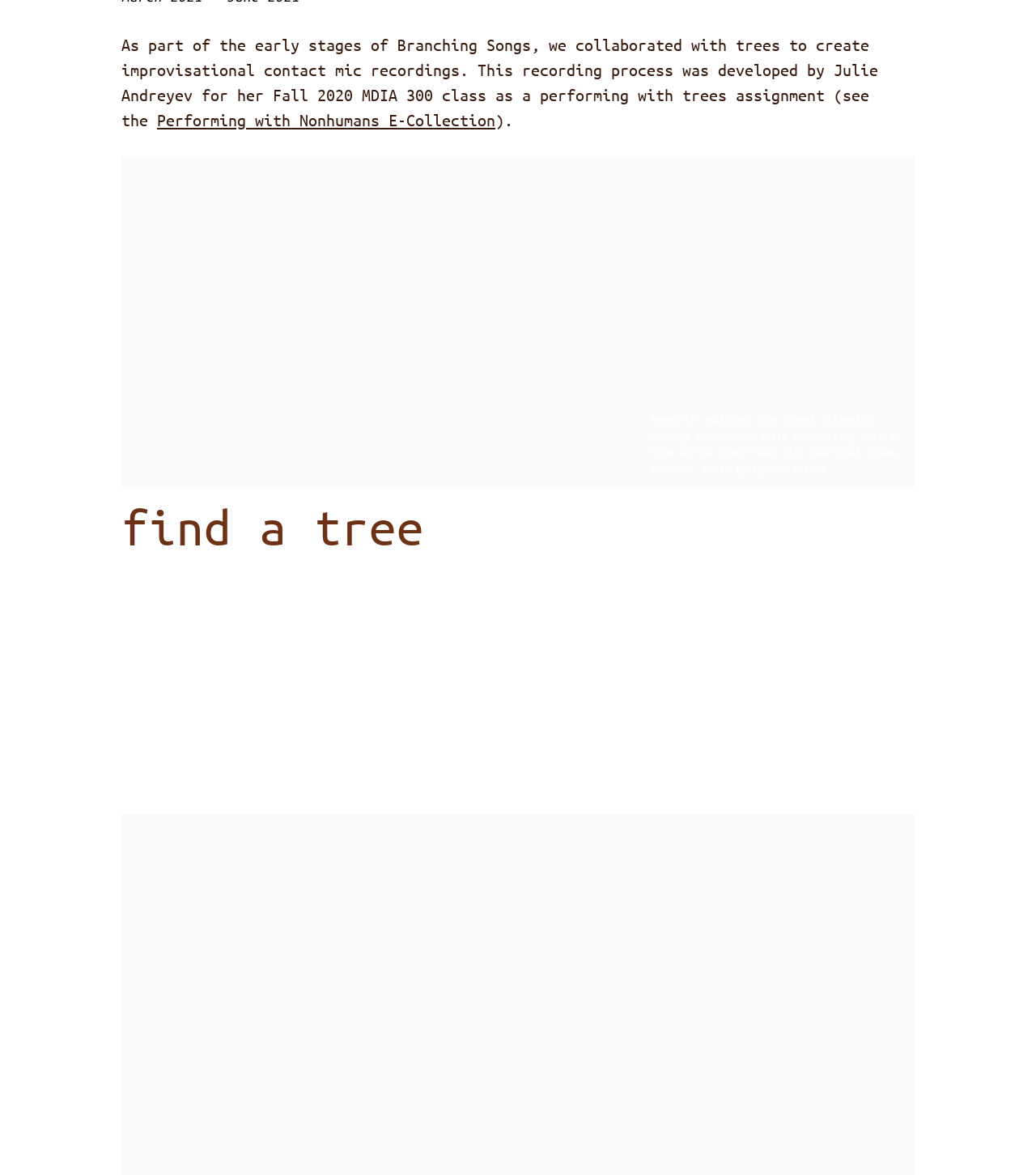Answer this question in one word or a short phrase: What is the researcher doing in the photo?

Listening to tree sounds